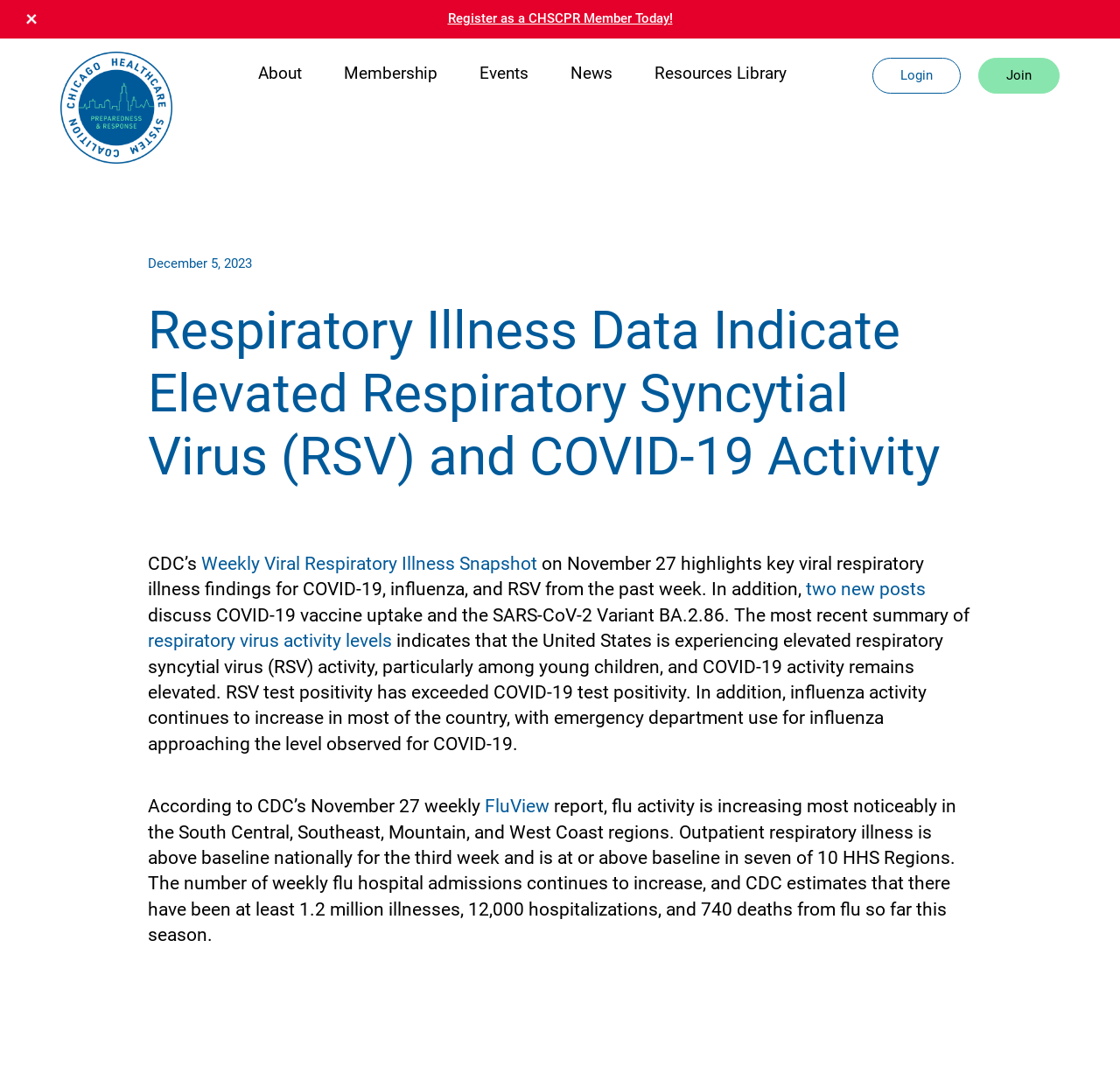Find the bounding box coordinates of the element to click in order to complete the given instruction: "go to May 2024."

None